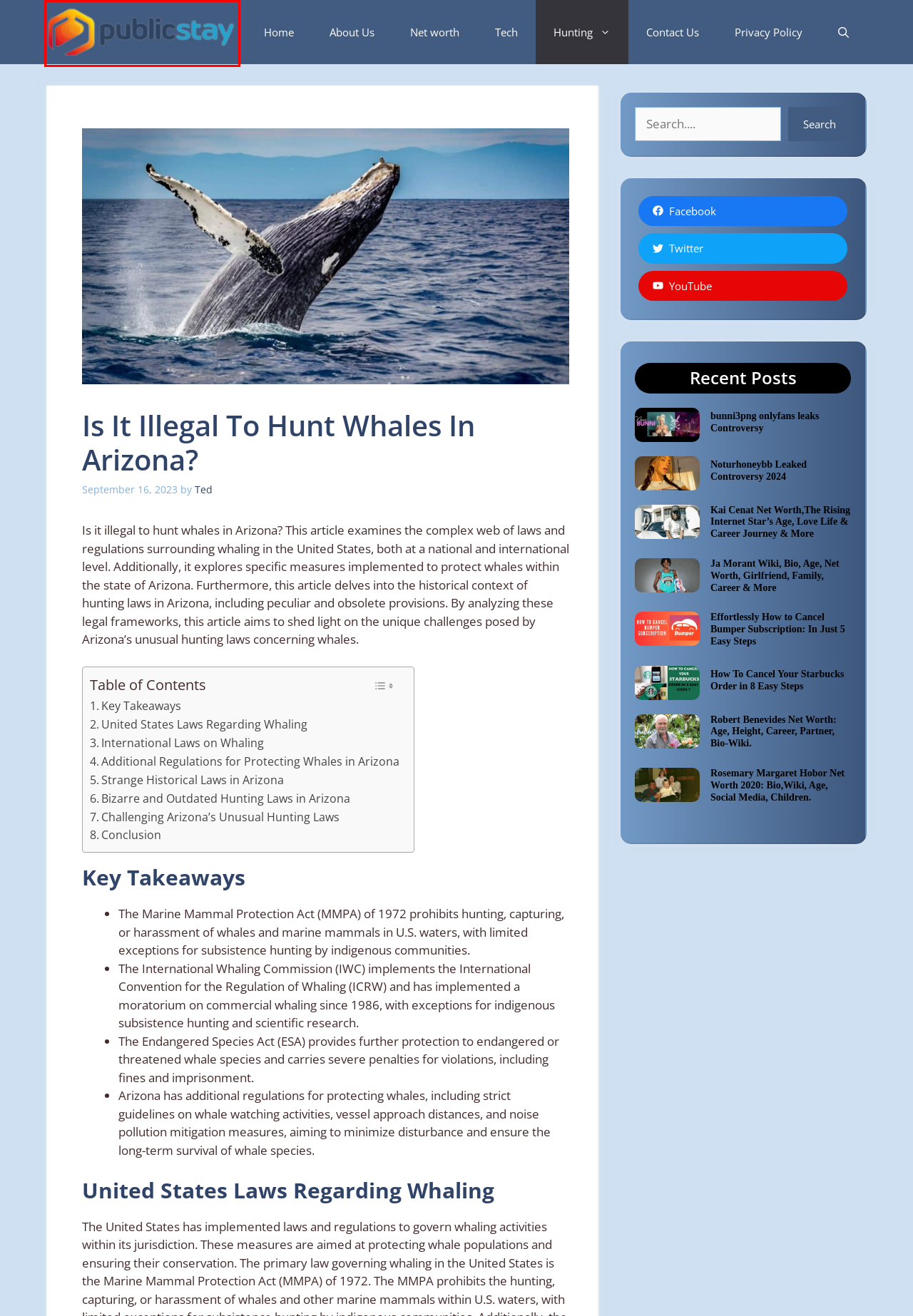A screenshot of a webpage is given, featuring a red bounding box around a UI element. Please choose the webpage description that best aligns with the new webpage after clicking the element in the bounding box. These are the descriptions:
A. Kai Cenat Net Worth,The Rising Internet Star's Age, Net Worth, Love Life & Career Journey & More
B. How To Cancel Your Starbucks Order in 8 Easy Steps
C. Contact Us - publicstay
D. PublicStay.Your Ultimate Hub for Hunting Enthusiasts
E. About Us - publicstay
F. hunting Archives - publicstay
G. Privacy Policy - publicstay
H. Net worth Archives - publicstay

D